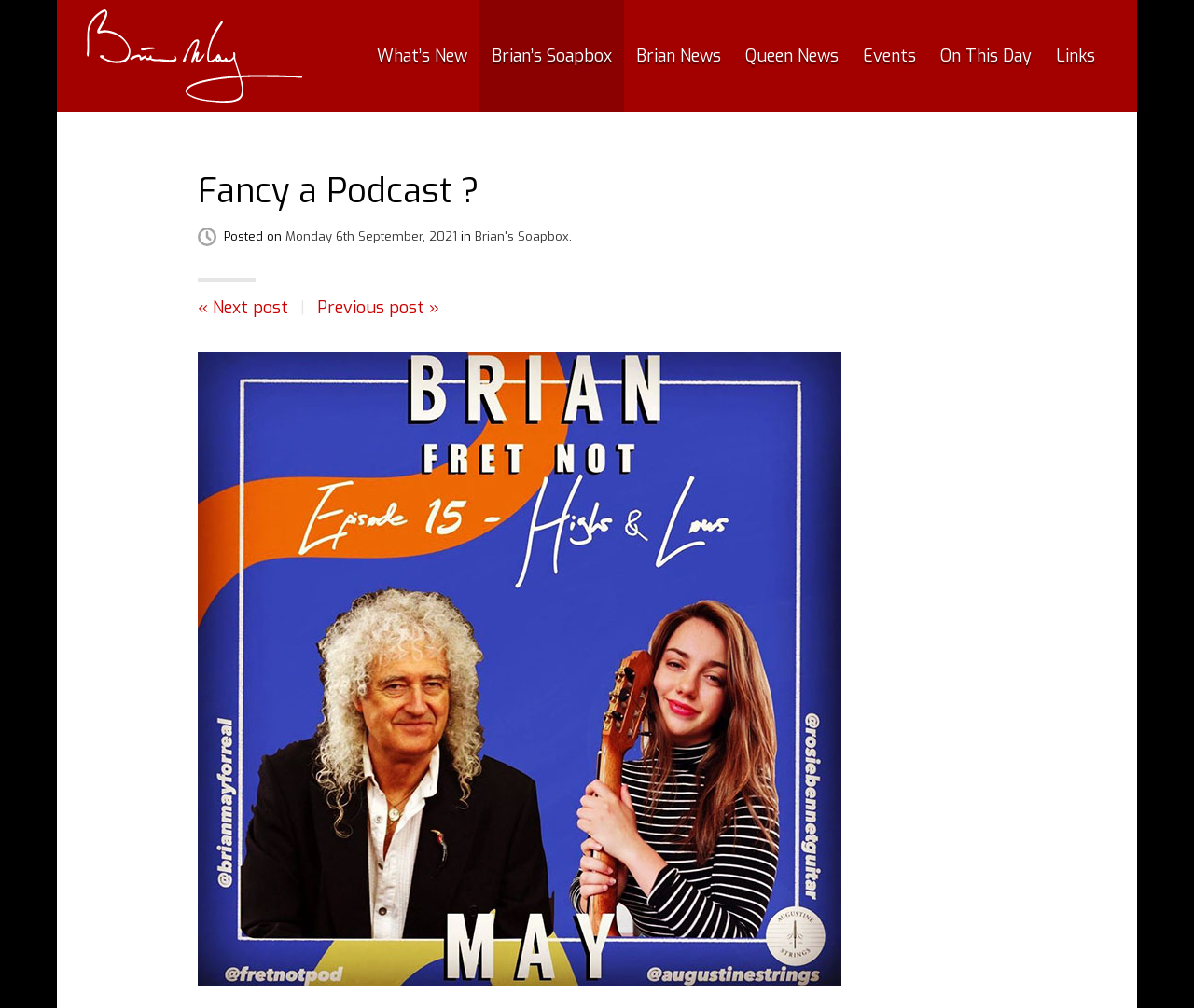Provide a thorough description of this webpage.

The webpage is about Brian May's podcast, with a title "Fancy a Podcast?" at the top. Below the title, there is a horizontal navigation menu with 7 links: "What's New", "Brian's Soapbox", "Brian News", "Queen News", "Events", "On This Day", and "Links". 

The main content of the webpage is a blog post, which is announced to be published as the author writes. The post's title "Fancy a Podcast?" is repeated, followed by the publication date "Monday 6th September, 2021" and the category "Brian's Soapbox". 

To the left of the post's title, there is a link to skip to the content. At the top left, there is a link to the website's homepage, "brianmay.com". 

On the right side of the post's title, there are links to navigate to the next or previous post, separated by a vertical bar. 

Below the post's title, there is a large image of Brian May, titled "Brian May - Fret Not Podcast", which takes up most of the webpage's space.